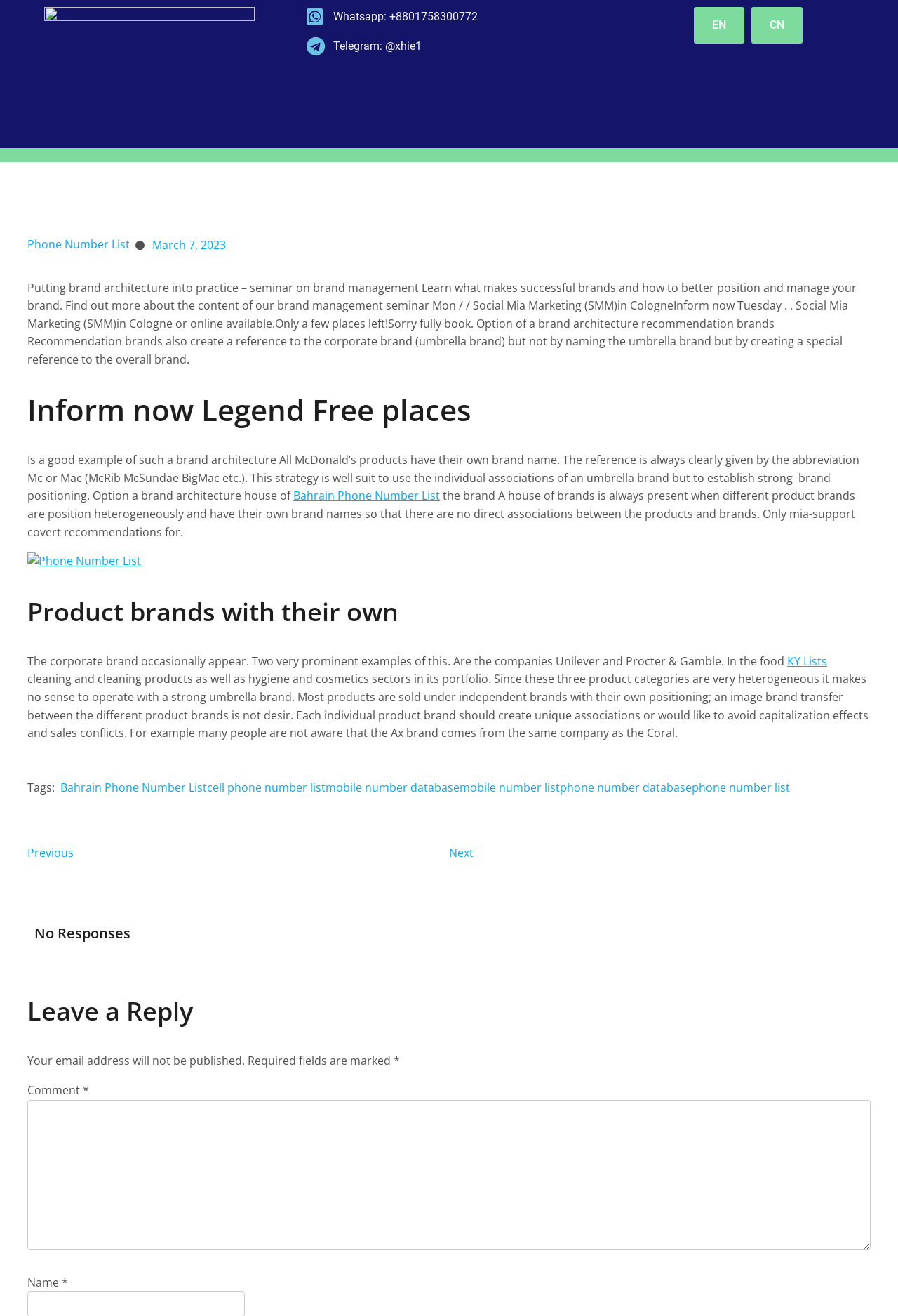Predict the bounding box coordinates of the area that should be clicked to accomplish the following instruction: "Leave a reply". The bounding box coordinates should consist of four float numbers between 0 and 1, i.e., [left, top, right, bottom].

[0.03, 0.756, 0.97, 0.78]